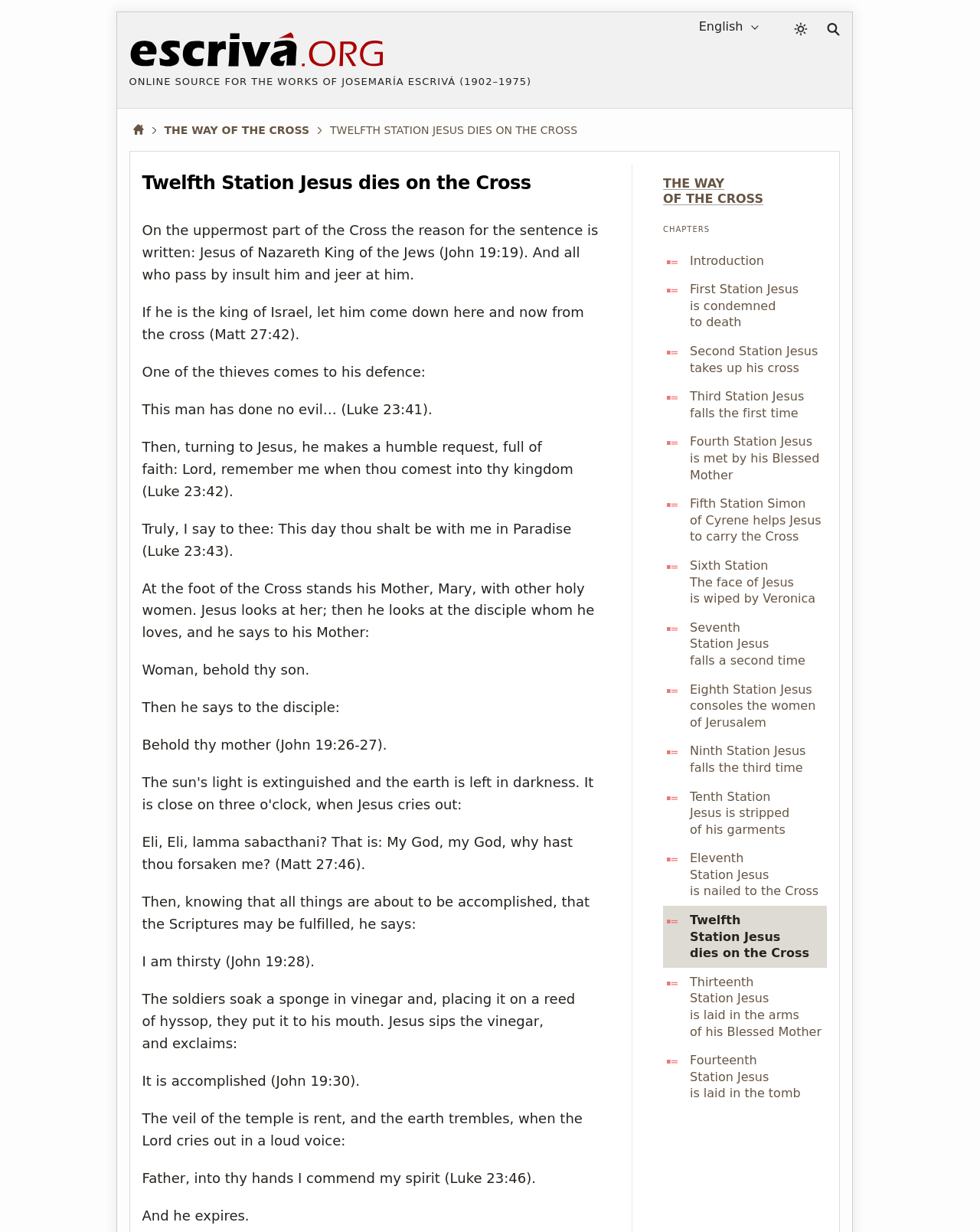Identify the bounding box of the UI component described as: "Introduction".

[0.677, 0.2, 0.843, 0.223]